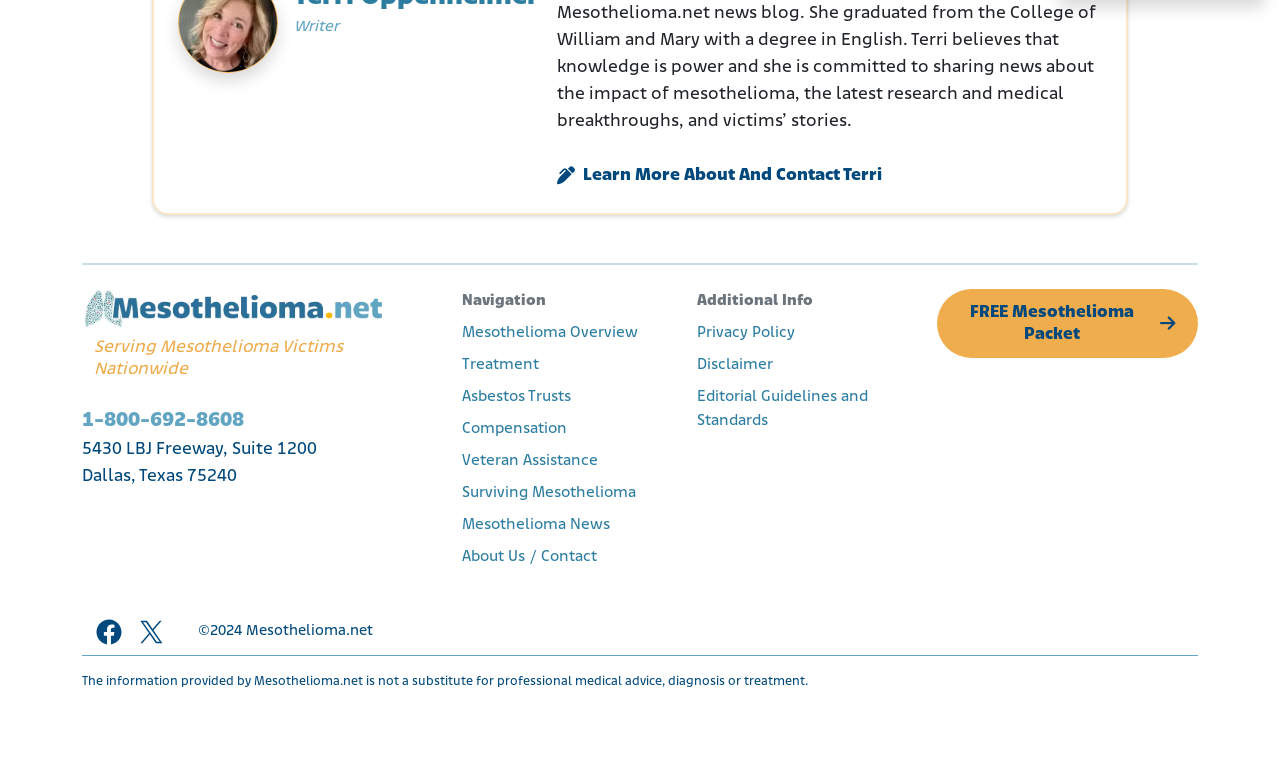Please specify the bounding box coordinates of the clickable region necessary for completing the following instruction: "Navigate to Mesothelioma Overview". The coordinates must consist of four float numbers between 0 and 1, i.e., [left, top, right, bottom].

[0.361, 0.42, 0.498, 0.441]